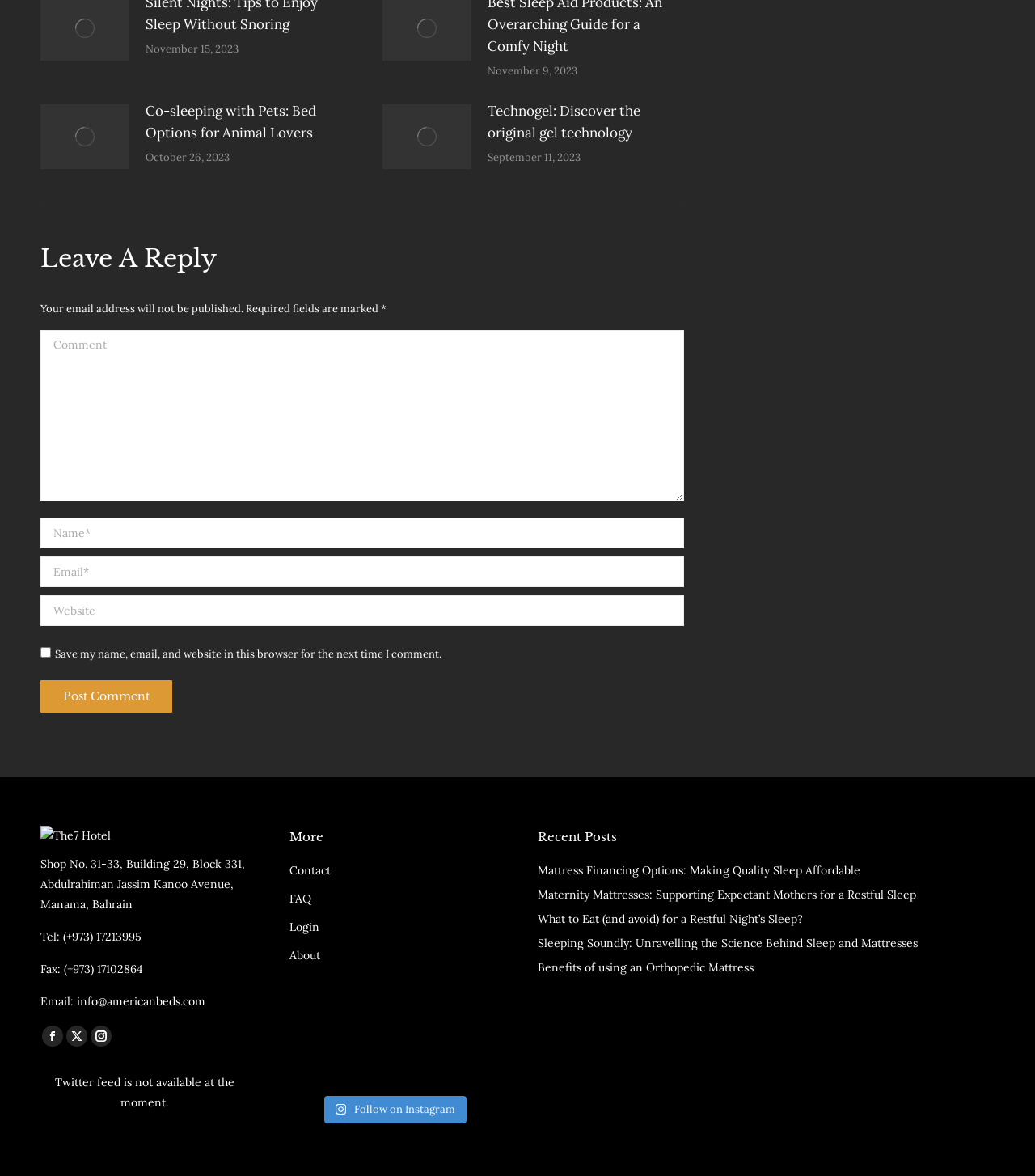Determine the bounding box coordinates of the section I need to click to execute the following instruction: "Follow on Instagram". Provide the coordinates as four float numbers between 0 and 1, i.e., [left, top, right, bottom].

[0.313, 0.932, 0.451, 0.955]